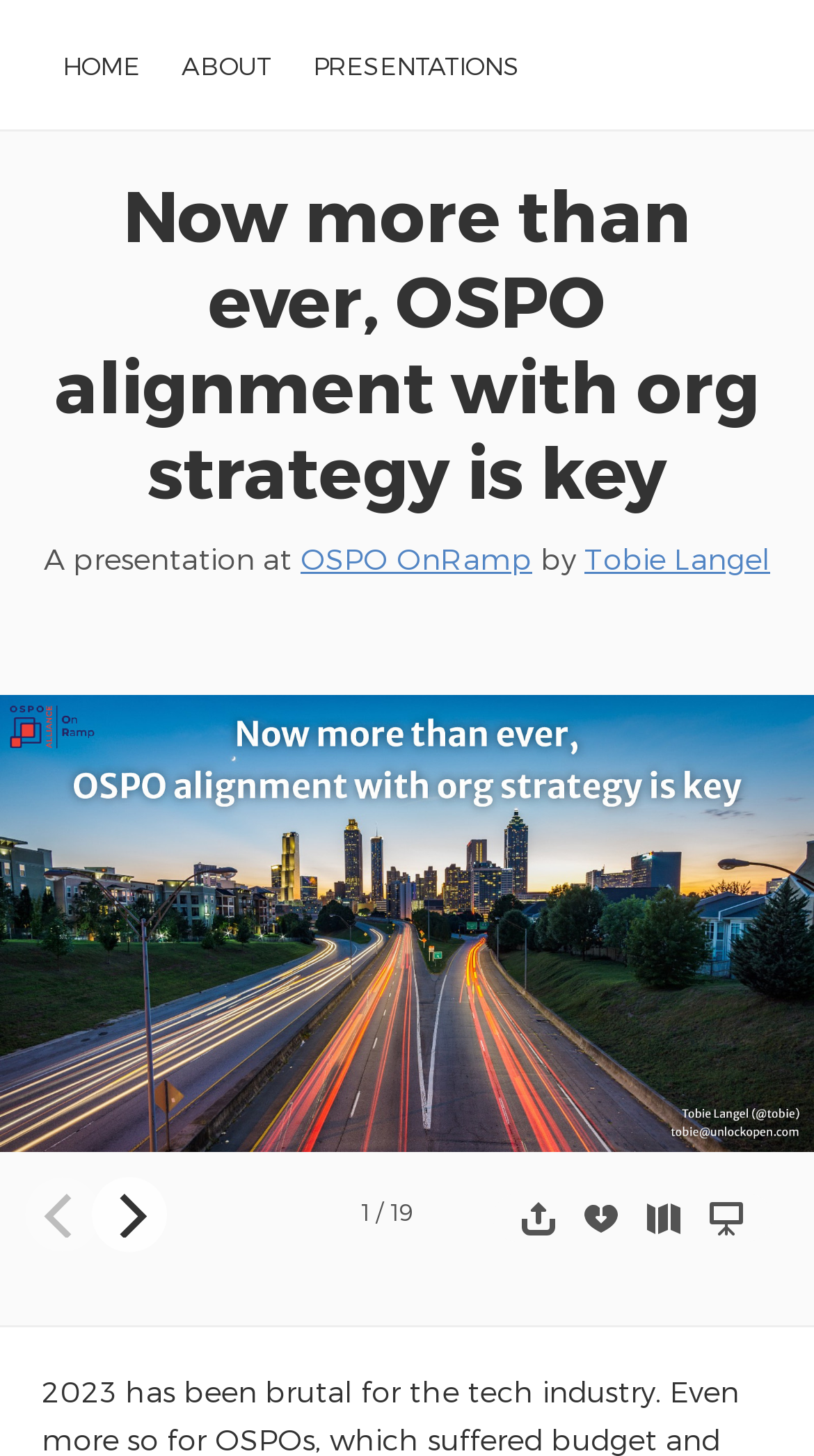What is the purpose of the 'Previous' button? Observe the screenshot and provide a one-word or short phrase answer.

Go to previous slide